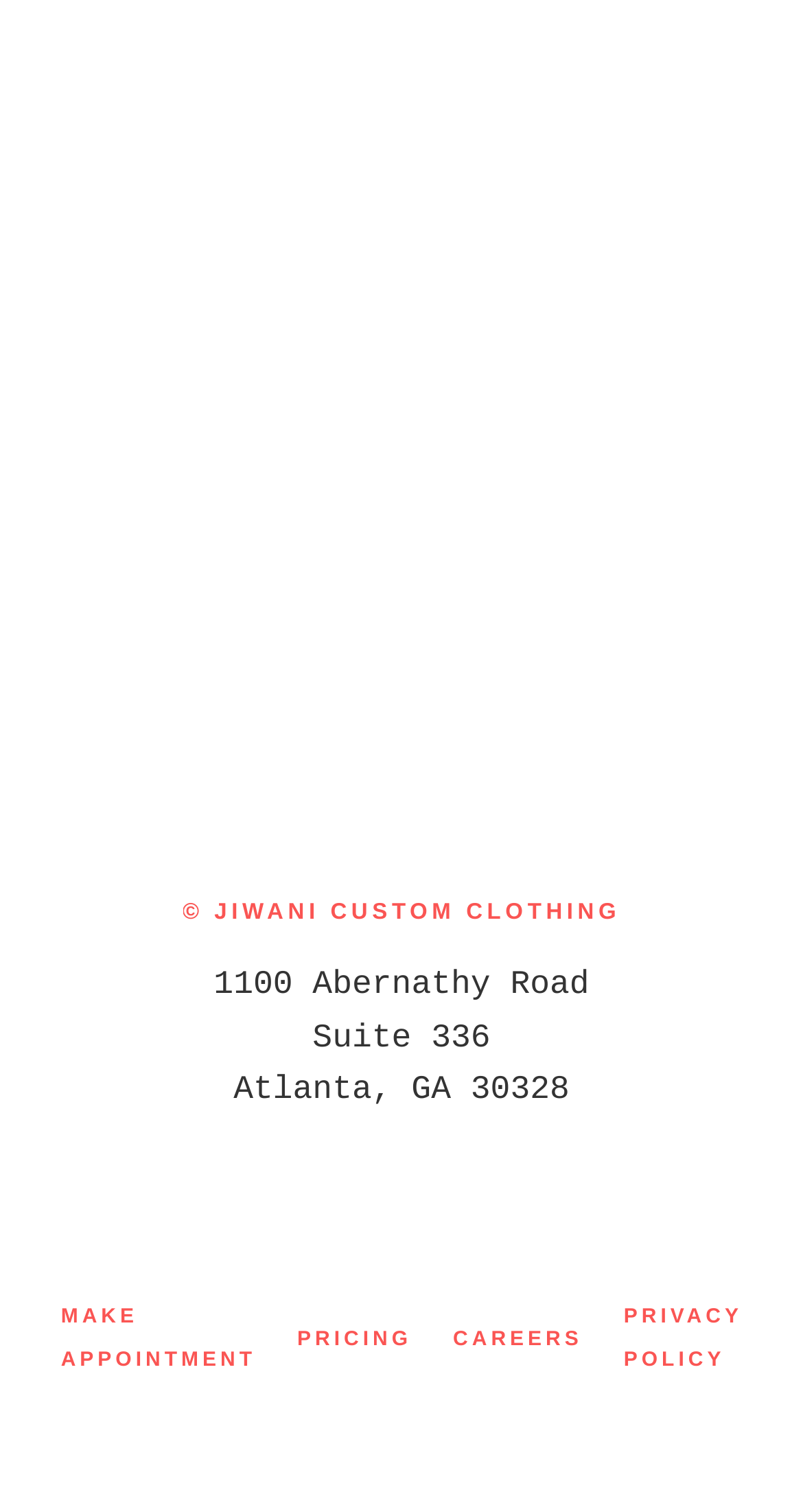From the webpage screenshot, predict the bounding box coordinates (top-left x, top-left y, bottom-right x, bottom-right y) for the UI element described here: alt="Nadav Roiter"

None